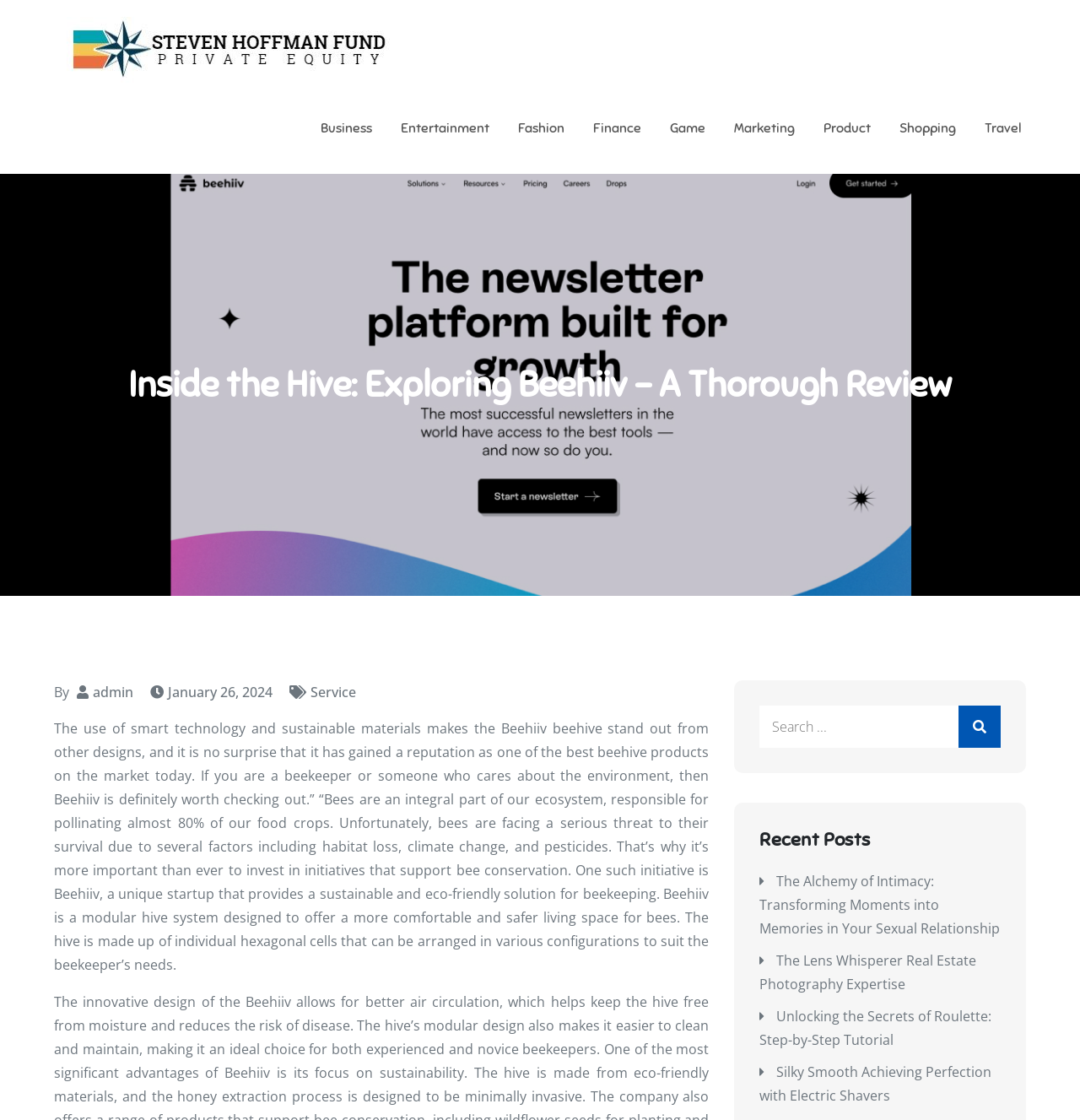Find the bounding box coordinates of the element you need to click on to perform this action: 'Click on the 'Business' link in the primary menu'. The coordinates should be represented by four float values between 0 and 1, in the format [left, top, right, bottom].

[0.297, 0.104, 0.345, 0.125]